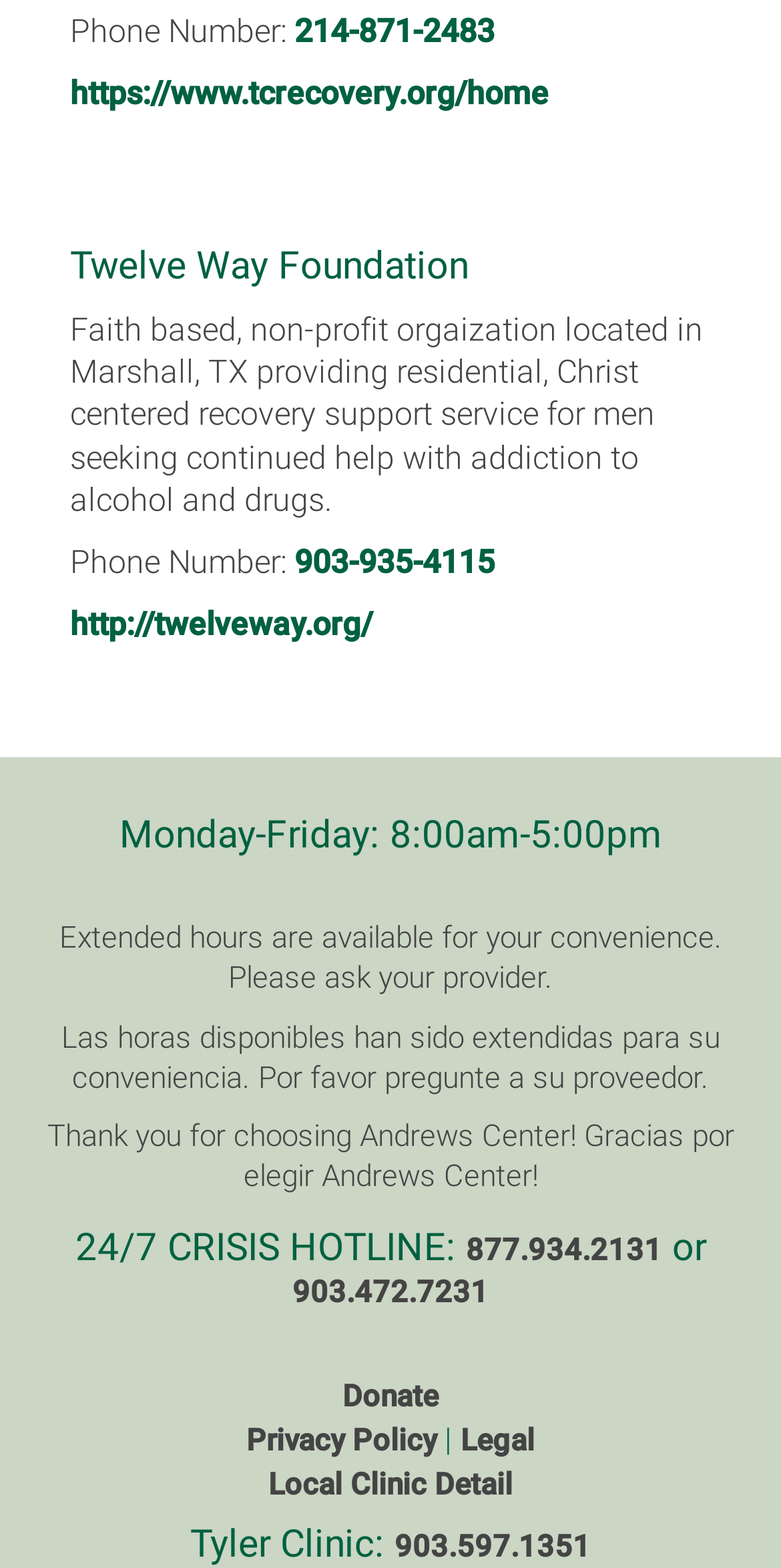Find and provide the bounding box coordinates for the UI element described with: "Local Clinic Detail".

[0.344, 0.935, 0.656, 0.96]